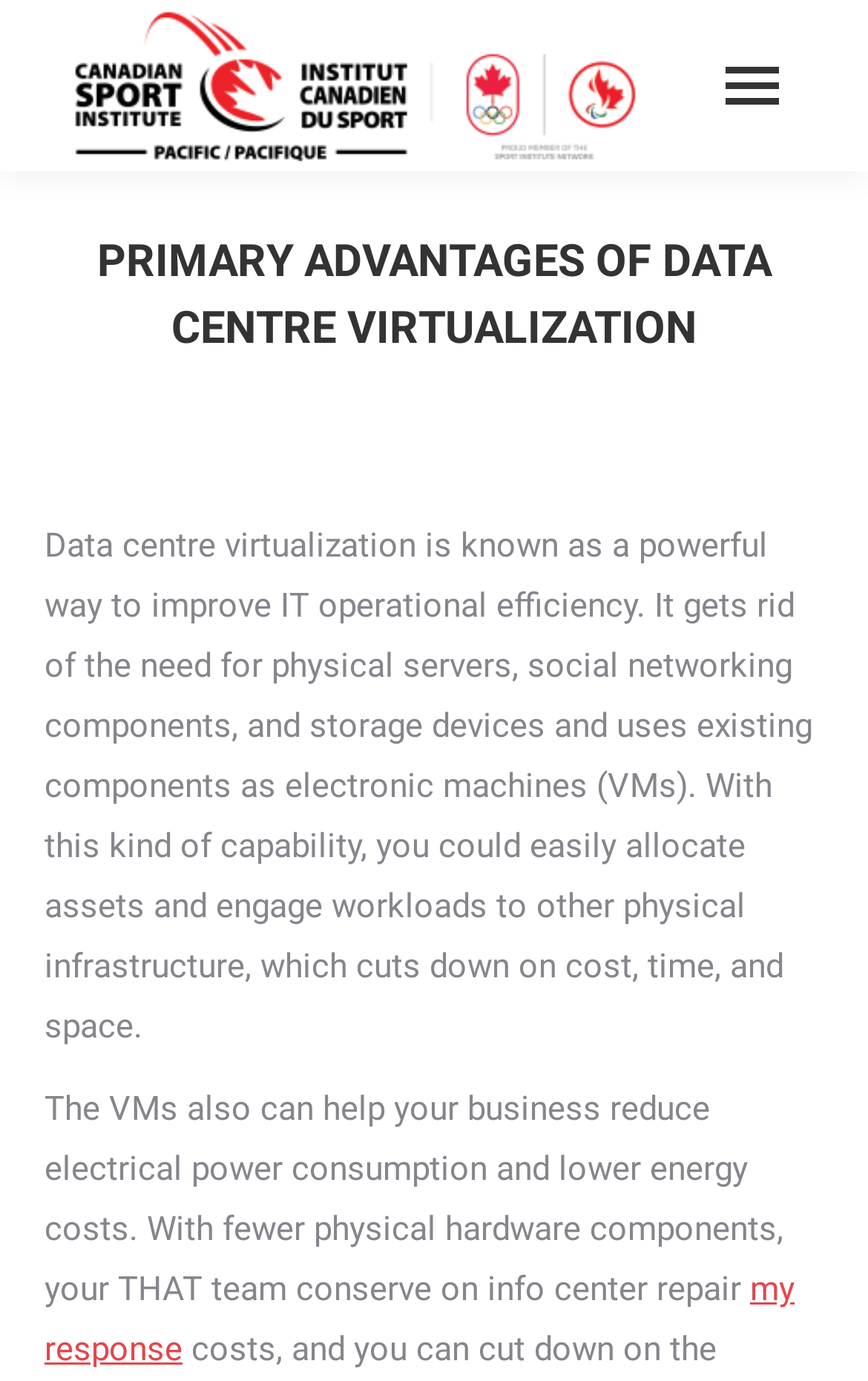Respond with a single word or phrase for the following question: 
What is the benefit of having fewer physical hardware components?

Conserve on info center repair